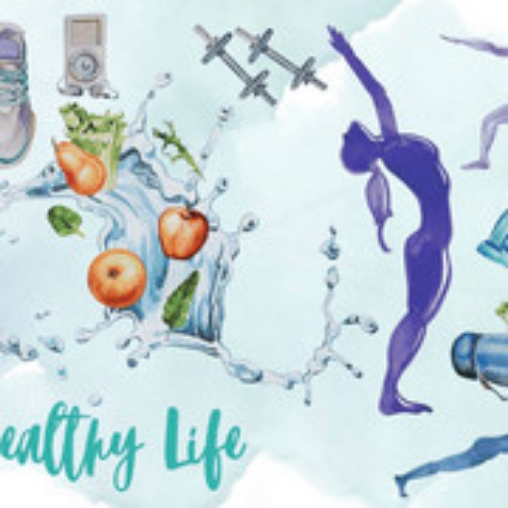Could you please study the image and provide a detailed answer to the question:
What is the significance of the silhouette of a person in a yoga pose?

The silhouette of a person in a yoga pose is included in the artwork to convey movement and mindfulness, emphasizing the balance of physical and mental well-being in a healthy lifestyle.